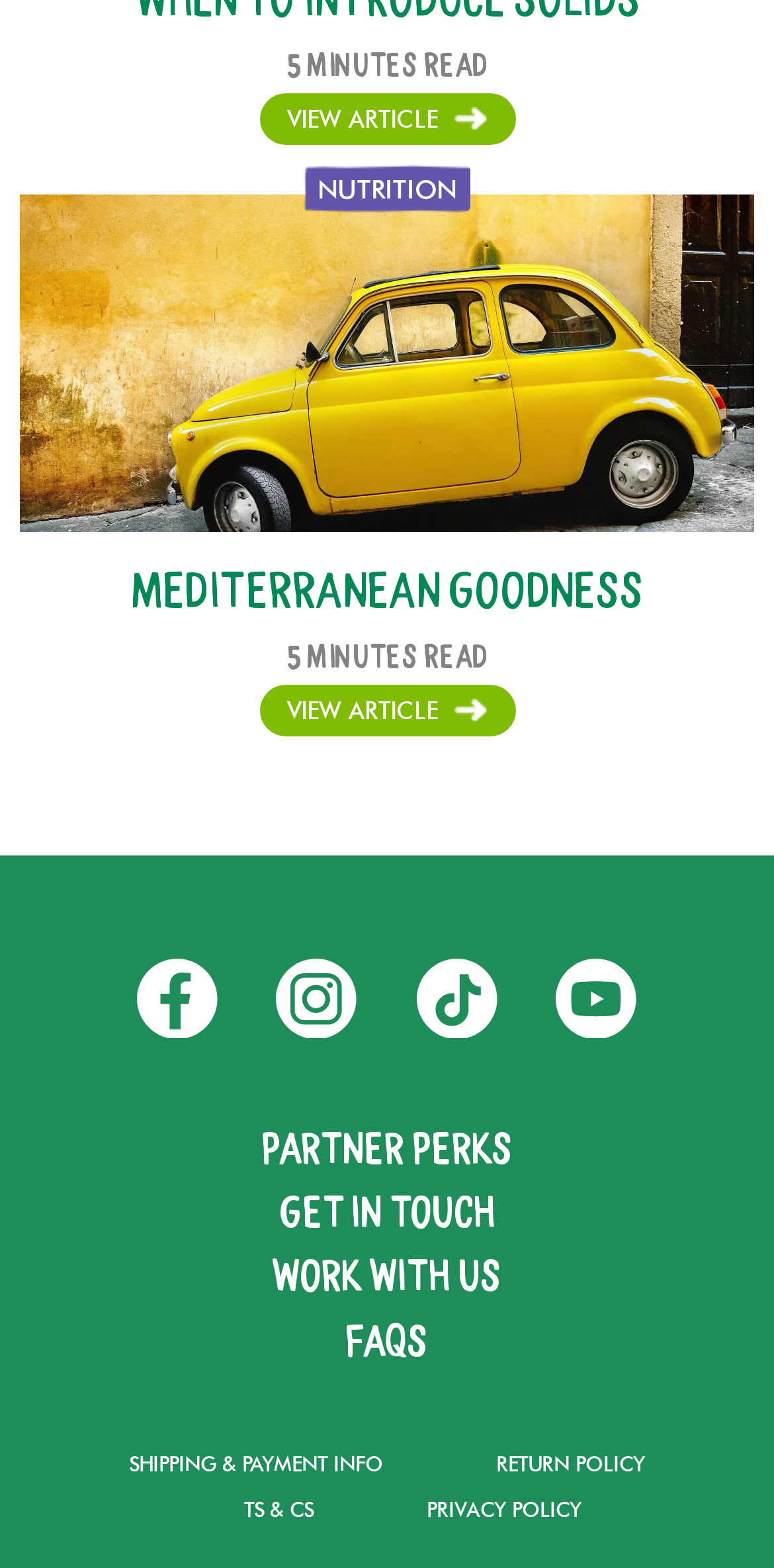Pinpoint the bounding box coordinates of the element you need to click to execute the following instruction: "View the article". The bounding box should be represented by four float numbers between 0 and 1, in the format [left, top, right, bottom].

[0.335, 0.059, 0.665, 0.092]